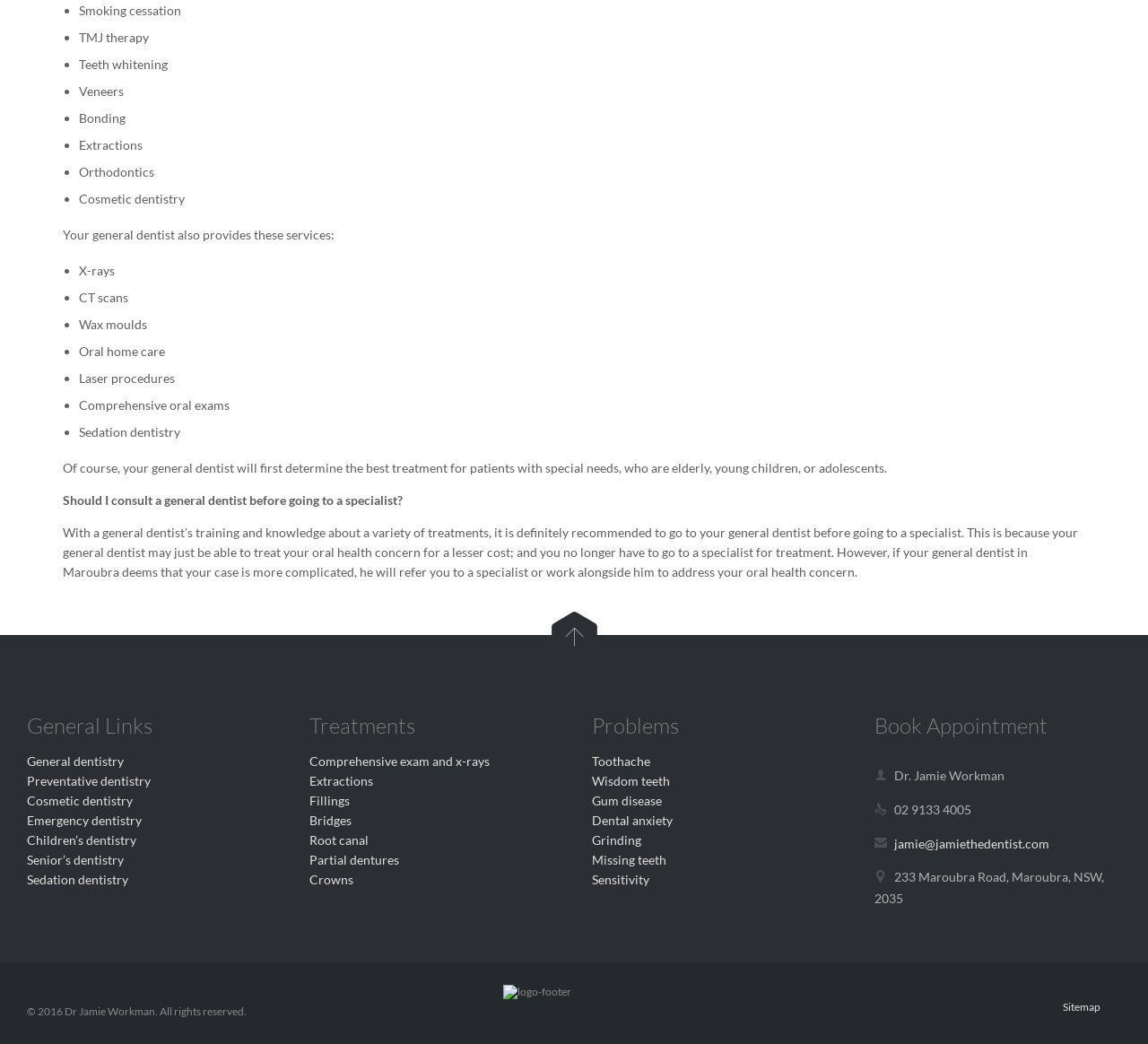Locate the bounding box coordinates of the region to be clicked to comply with the following instruction: "Click the 'About Us' link". The coordinates must be four float numbers between 0 and 1, in the form [left, top, right, bottom].

None